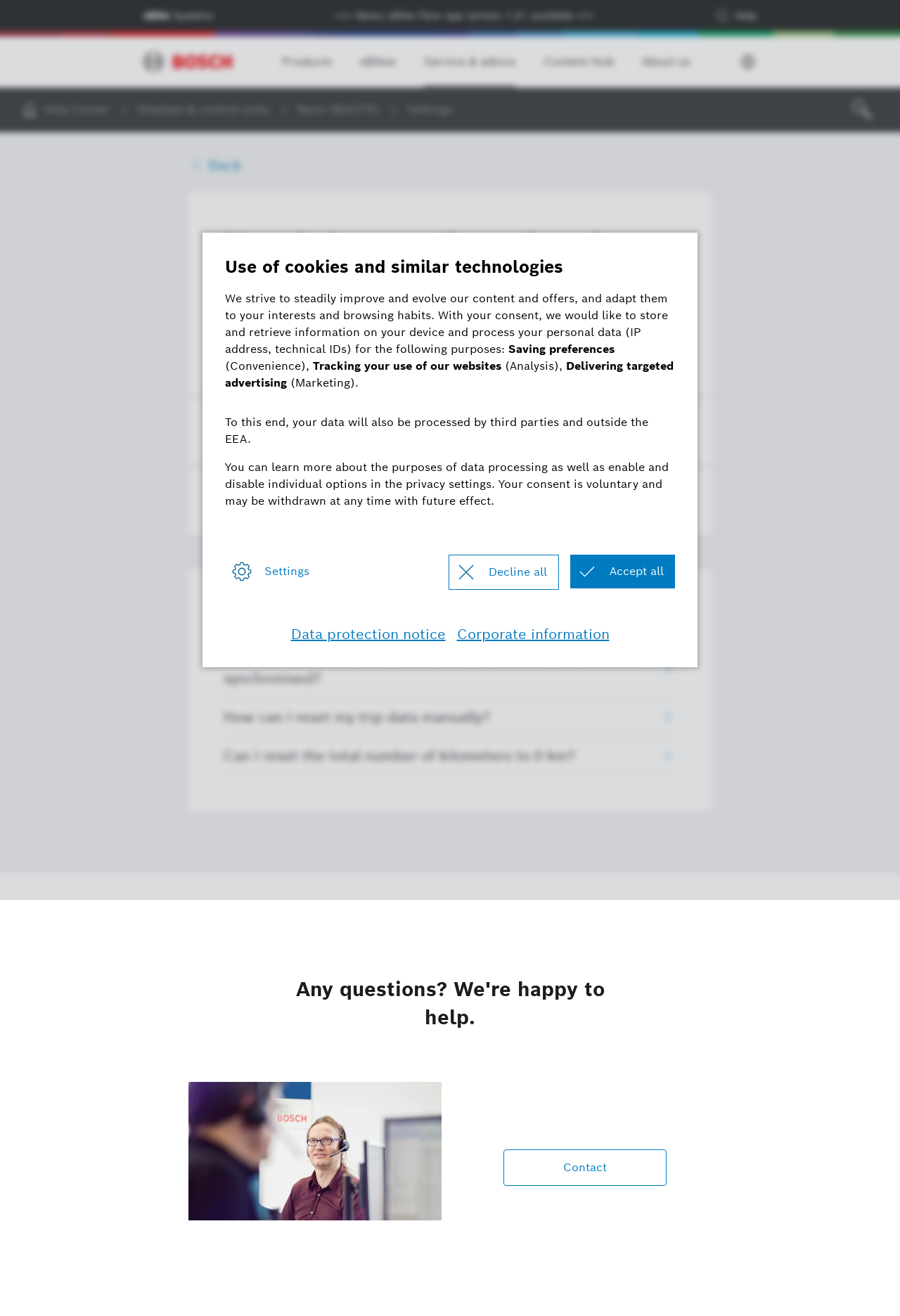Please identify the coordinates of the bounding box that should be clicked to fulfill this instruction: "Select the 'Help Center' link".

[0.048, 0.077, 0.122, 0.09]